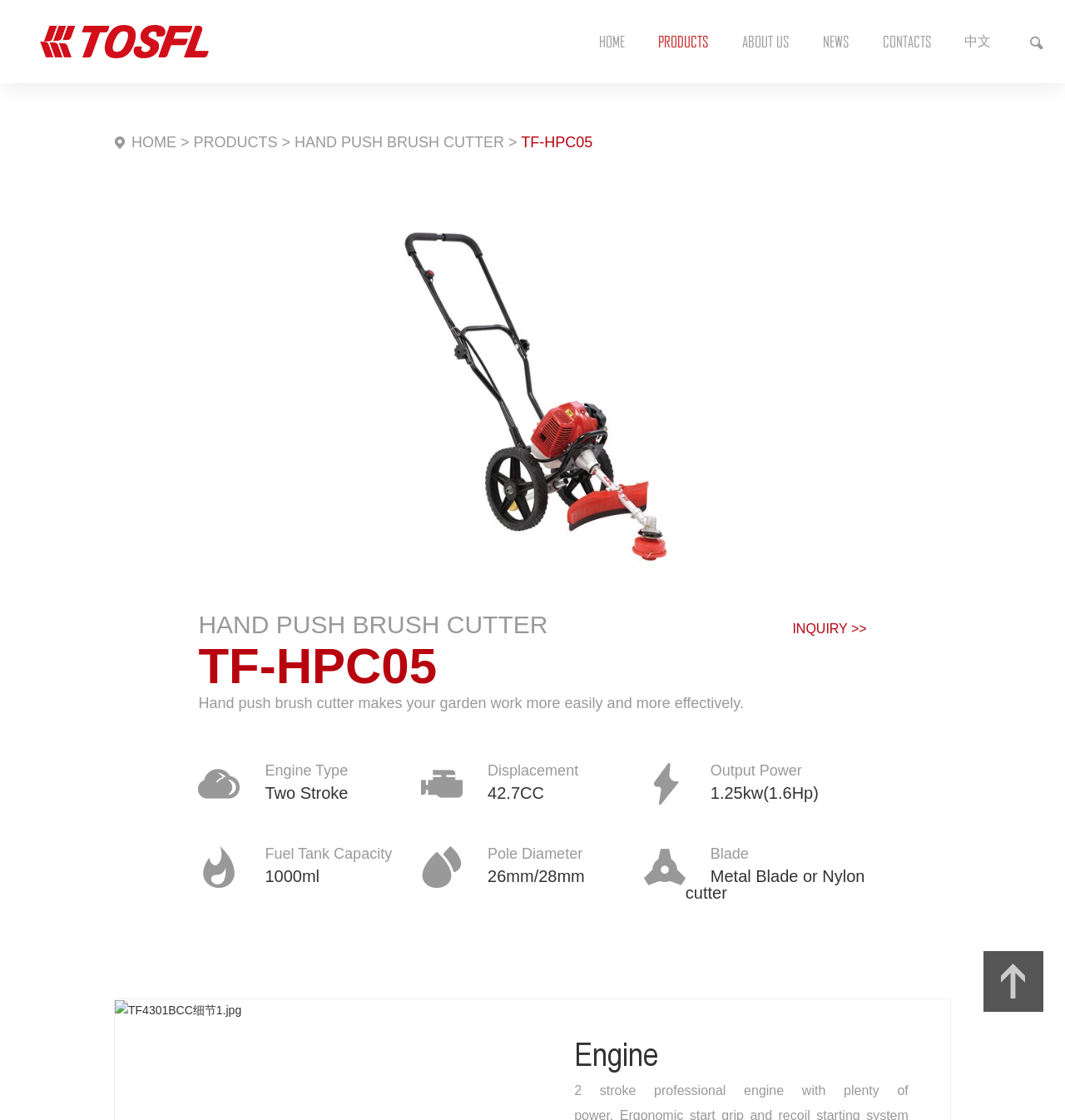Provide the bounding box coordinates of the section that needs to be clicked to accomplish the following instruction: "Switch to Chinese."

[0.891, 0.0, 0.945, 0.074]